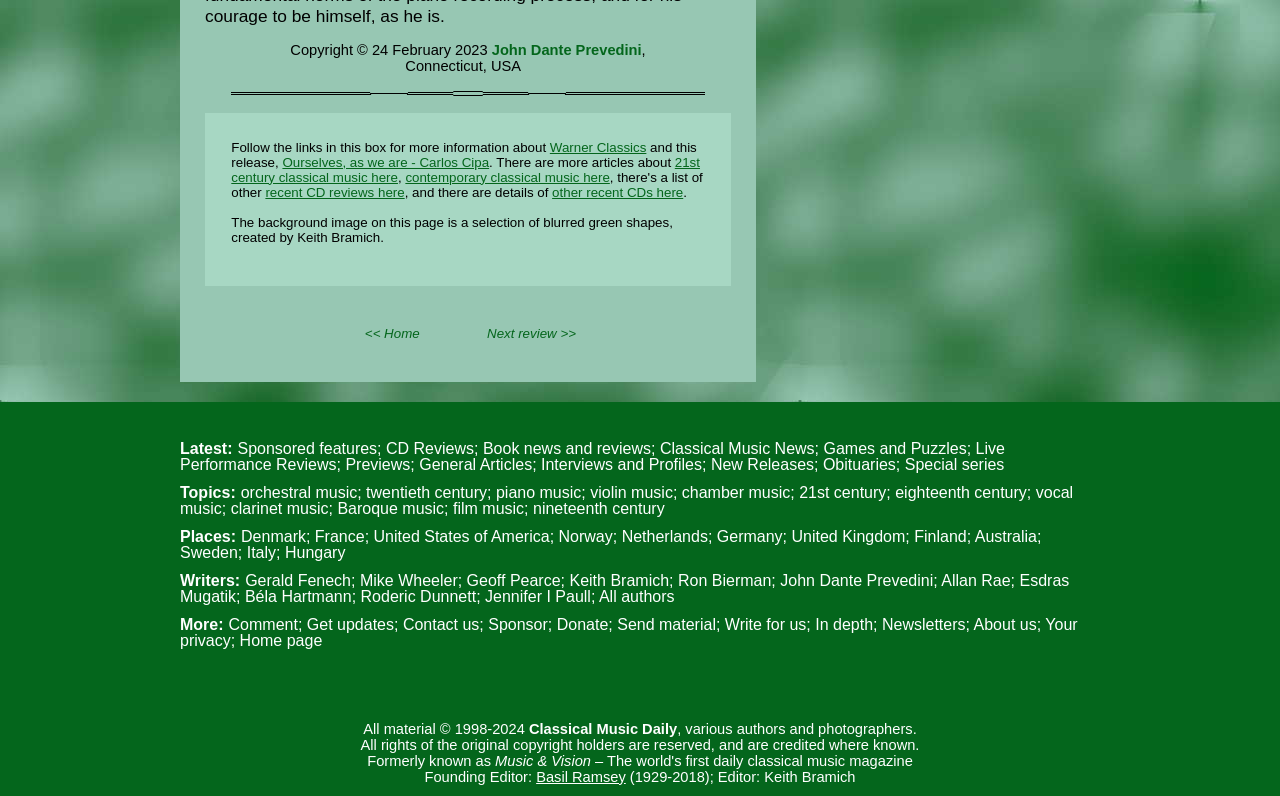Who is the Founding Editor of this website?
Please provide a single word or phrase as your answer based on the screenshot.

Basil Ramsey